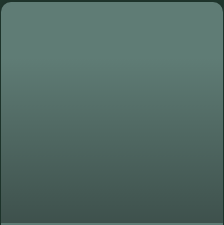Is the design of the cover image modern?
Using the visual information, respond with a single word or phrase.

Yes